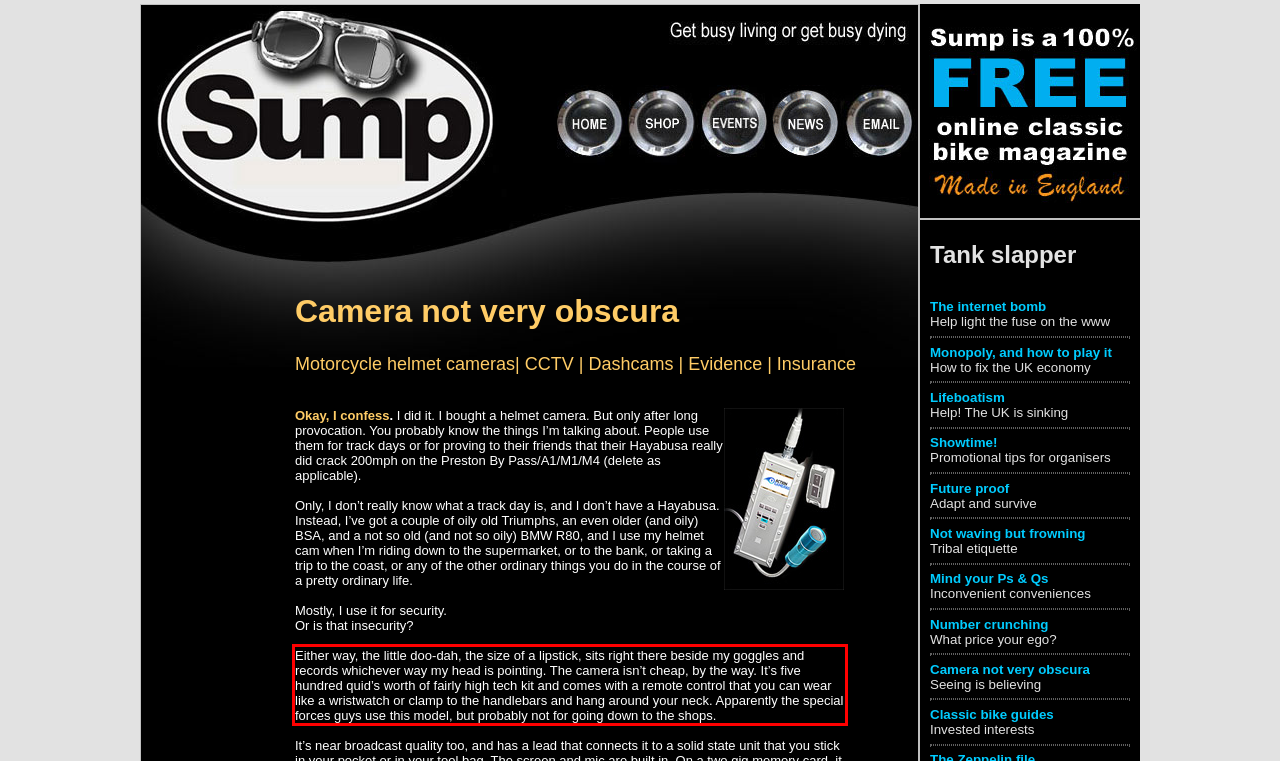Analyze the screenshot of the webpage that features a red bounding box and recognize the text content enclosed within this red bounding box.

Either way, the little doo-dah, the size of a lipstick, sits right there beside my goggles and records whichever way my head is pointing. The camera isn’t cheap, by the way. It’s five hundred quid’s worth of fairly high tech kit and comes with a remote control that you can wear like a wristwatch or clamp to the handlebars and hang around your neck. Apparently the special forces guys use this model, but probably not for going down to the shops.